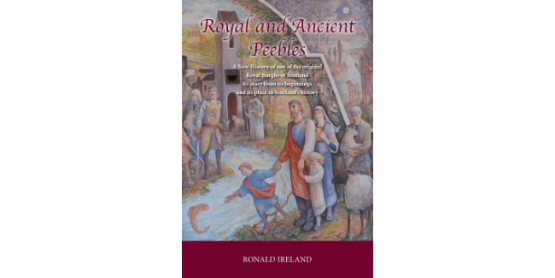Please provide a brief answer to the following inquiry using a single word or phrase:
What is the significance of Peebles?

One of Scotland's original royal burghs